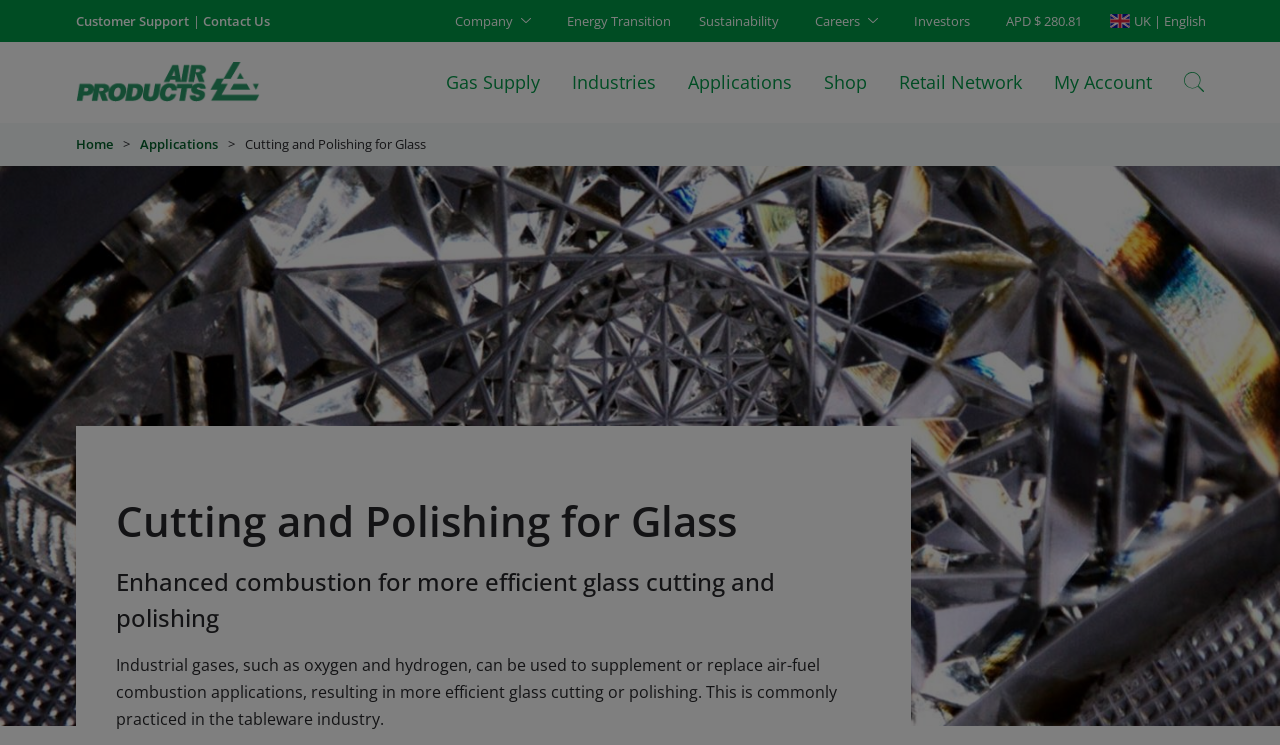Convey a detailed summary of the webpage, mentioning all key elements.

The webpage is about cutting and polishing for glass, with a focus on the use of industrial gases like oxygen and hydrogen to enhance combustion efficiency. 

At the top left, there is a navigation section with links to "Customer Support" and "Contact Us". Next to it, on the top right, is another navigation section with links to various company-related pages, including "Energy Transition", "Sustainability", "Careers", and "Investors". There is also a link to the company's stock price and a flag icon representing the United Kingdom.

Below the top navigation sections, there is a link to the home page. On the left side, there is a primary navigation menu with buttons for "Gas Supply", "Industries", "Applications", and links to "Shop", "Retail Network", and "My Account". 

The main content of the page is divided into sections. The first section has a heading "Cutting and Polishing for Glass" and a subheading "Enhanced combustion for more efficient glass cutting and polishing". Below this, there is a paragraph of text explaining how industrial gases can be used to supplement or replace air-fuel combustion applications, resulting in more efficient glass cutting or polishing.